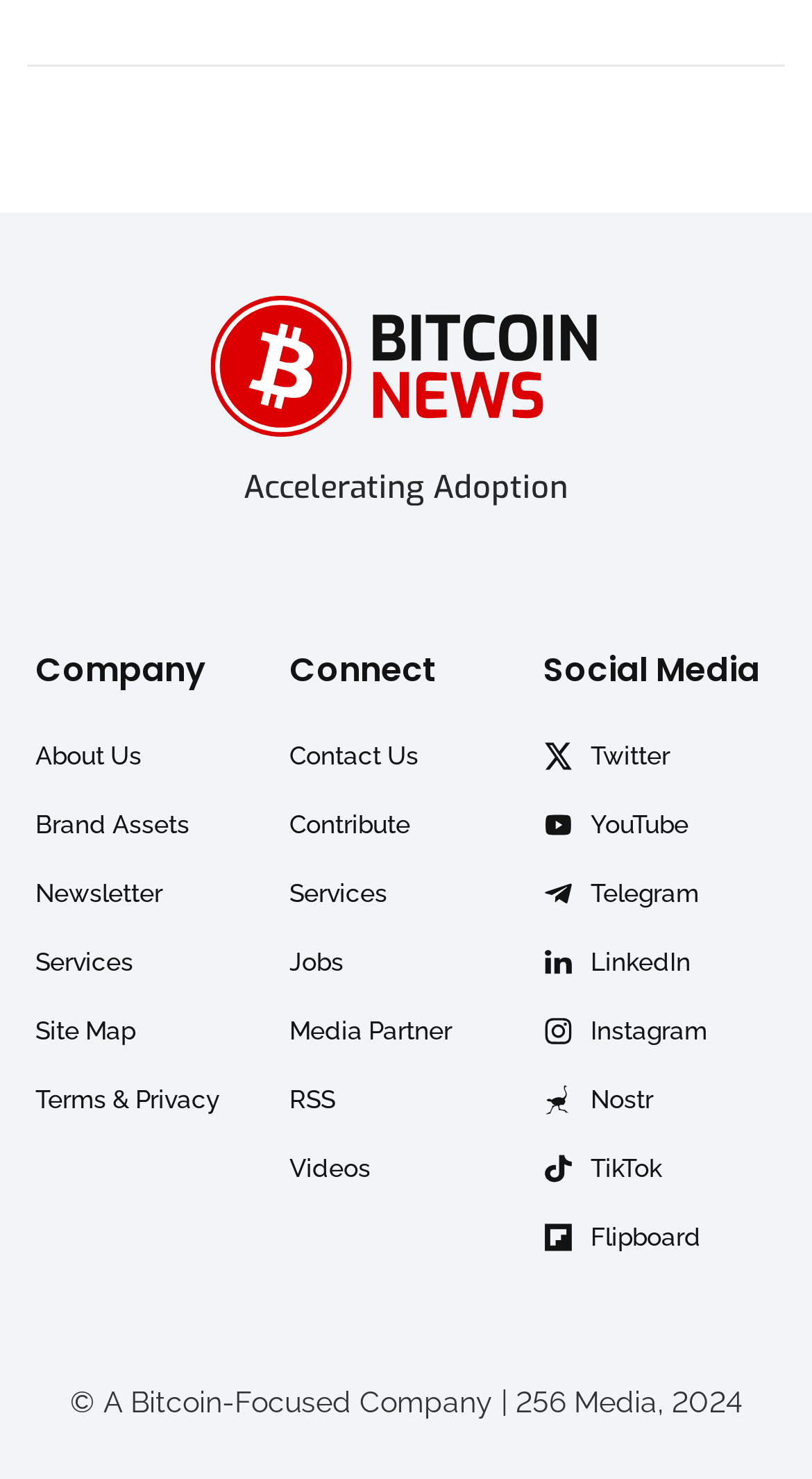What is the tagline of the company?
Could you answer the question with a detailed and thorough explanation?

I found the tagline by looking at the top section of the webpage, where it says 'Accelerating Adoption'.